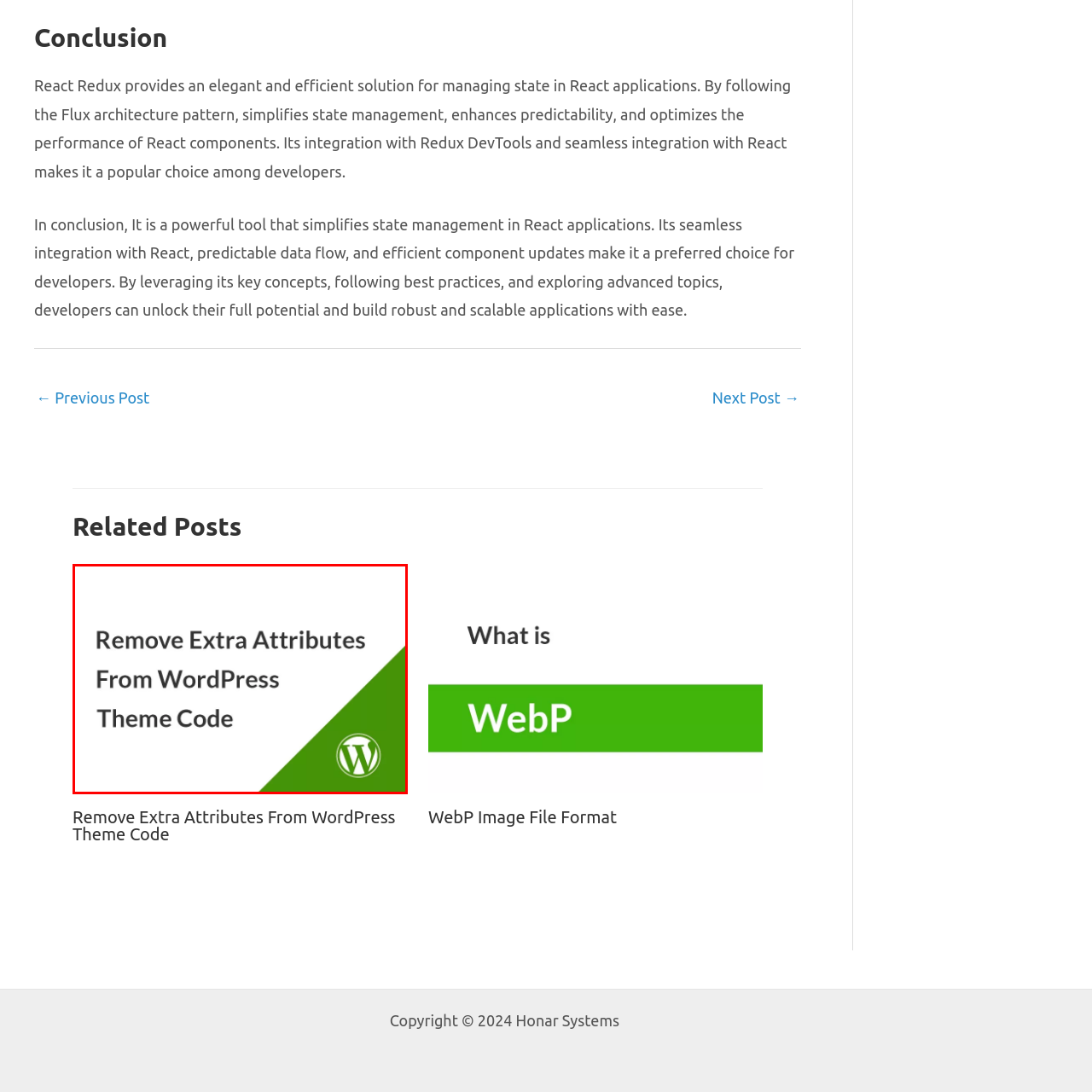Check the image highlighted by the red rectangle and provide a single word or phrase for the question:
Where is the WordPress logo located?

lower right corner